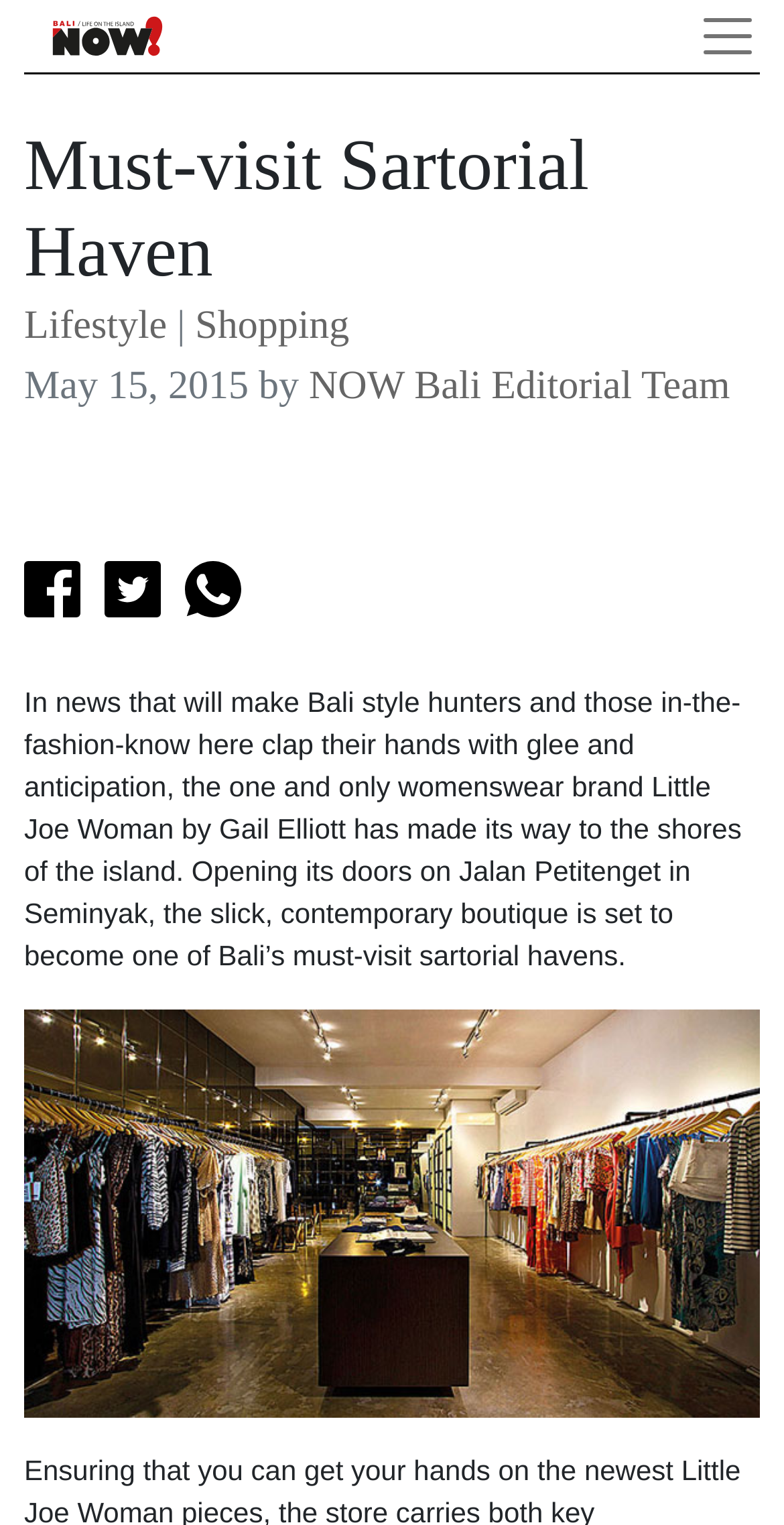What is the name of the island mentioned in the article?
Utilize the information in the image to give a detailed answer to the question.

The article mentions that the womenswear brand has made its way to the shores of the island, specifically referring to Bali, which is a popular tourist destination.